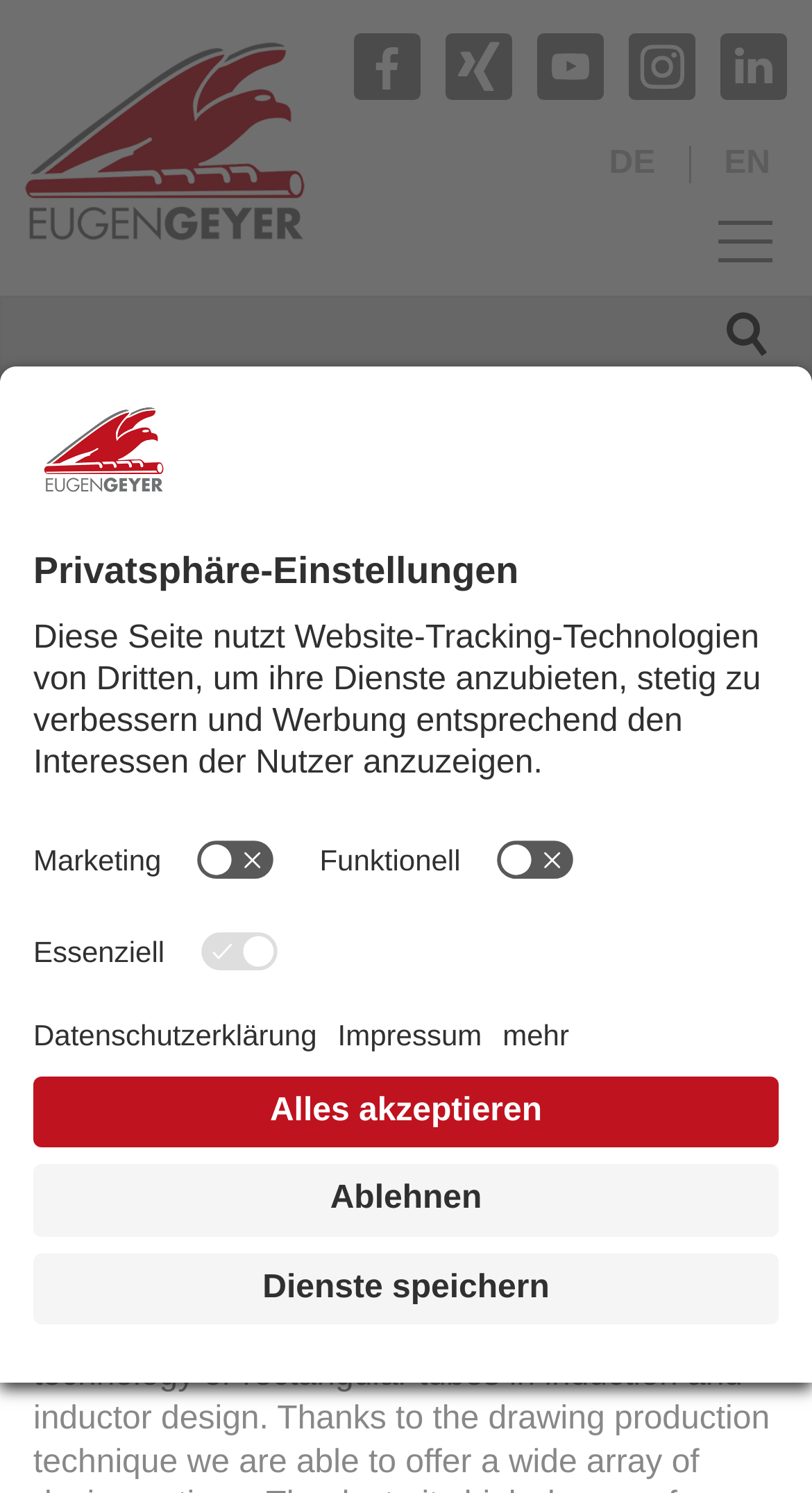What is the purpose of the 'Privatsphäre-Einstellungen' dialog?
By examining the image, provide a one-word or phrase answer.

To manage website tracking technologies